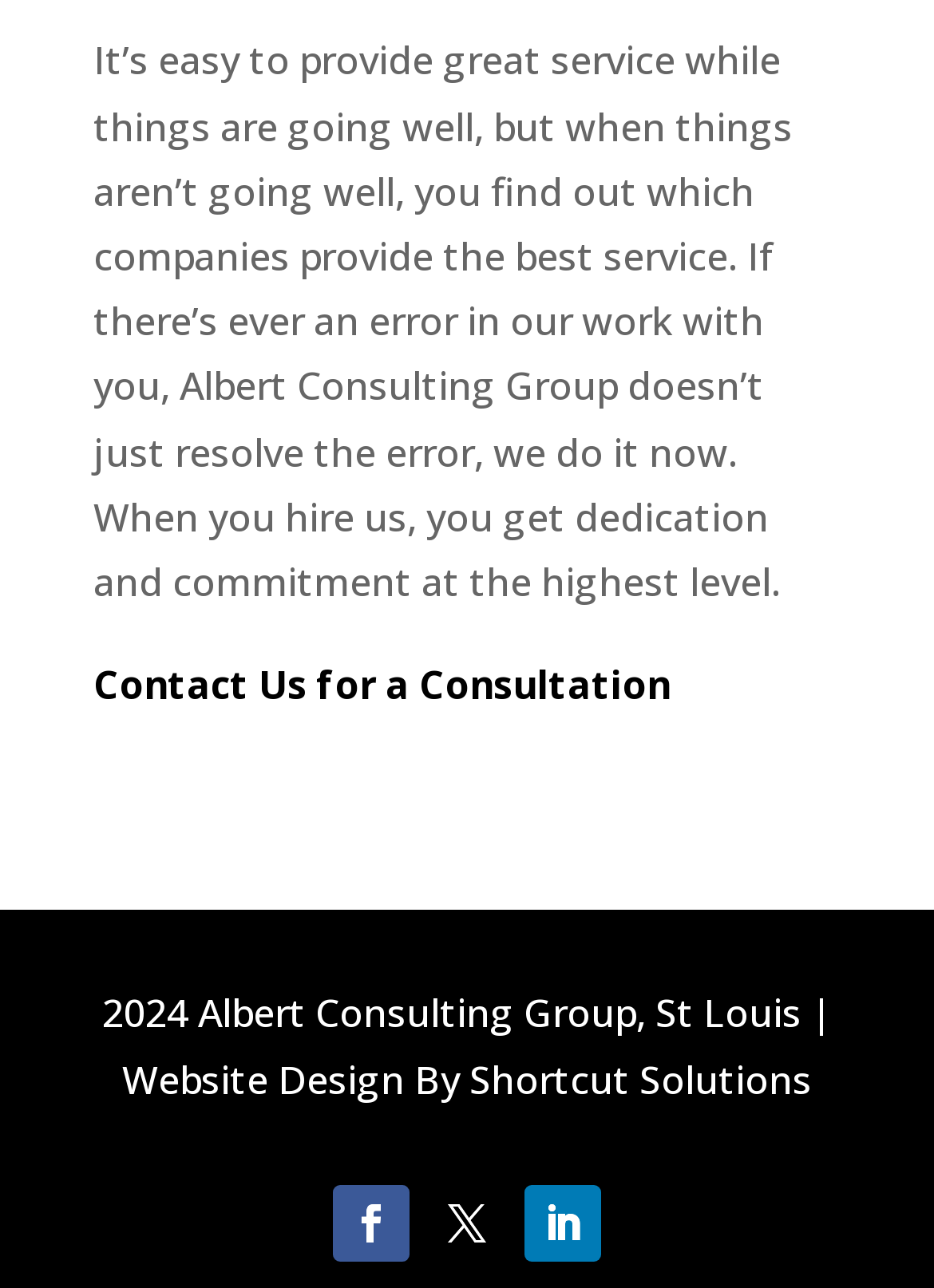What is the company's commitment level?
Use the information from the image to give a detailed answer to the question.

The company's commitment level can be inferred from the text 'When you hire us, you get dedication and commitment at the highest level.' which suggests that the company is committed to providing the best service to its clients.